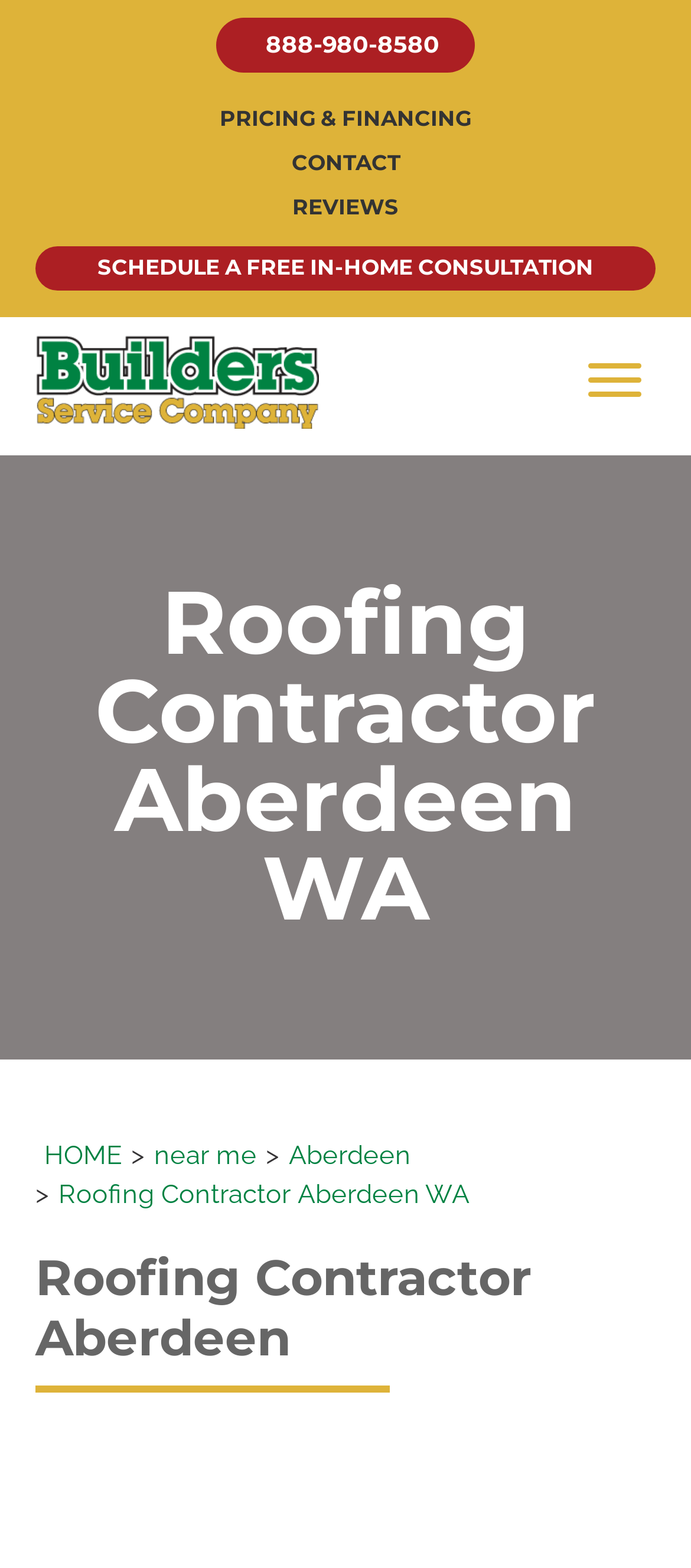Give an extensive and precise description of the webpage.

The webpage is about a roofing contractor company, Builders Service Company, serving Aberdeen, WA. At the top, there is a phone number button "888-980-8580" and a navigation menu "Upper Header Menu" with four links: "PRICING & FINANCING", "CONTACT", "REVIEWS", and "SCHEDULE A FREE IN-HOME CONSULTATION". 

Below the navigation menu, there is a link "Builders Service Company" accompanied by an image of the company's logo. On the right side of the logo, there is a "Menu" button. 

The main content of the webpage starts with a heading "Roofing Contractor Aberdeen WA" followed by a large text "Roofing Contractor Aberdeen WA" that spans almost the entire width of the page. 

Further down, there are three links in a row: "HOME", "near me", and "Aberdeen". Below these links, there is another instance of the text "Roofing Contractor Aberdeen WA". 

The webpage has a prominent call-to-action section with a heading "Roofing Contractor Aberdeen" and a button "Schedule a Free In-Home Consultation" with the text "SCHEDULE A FREE IN-HOME CONSULTATION" inside it.